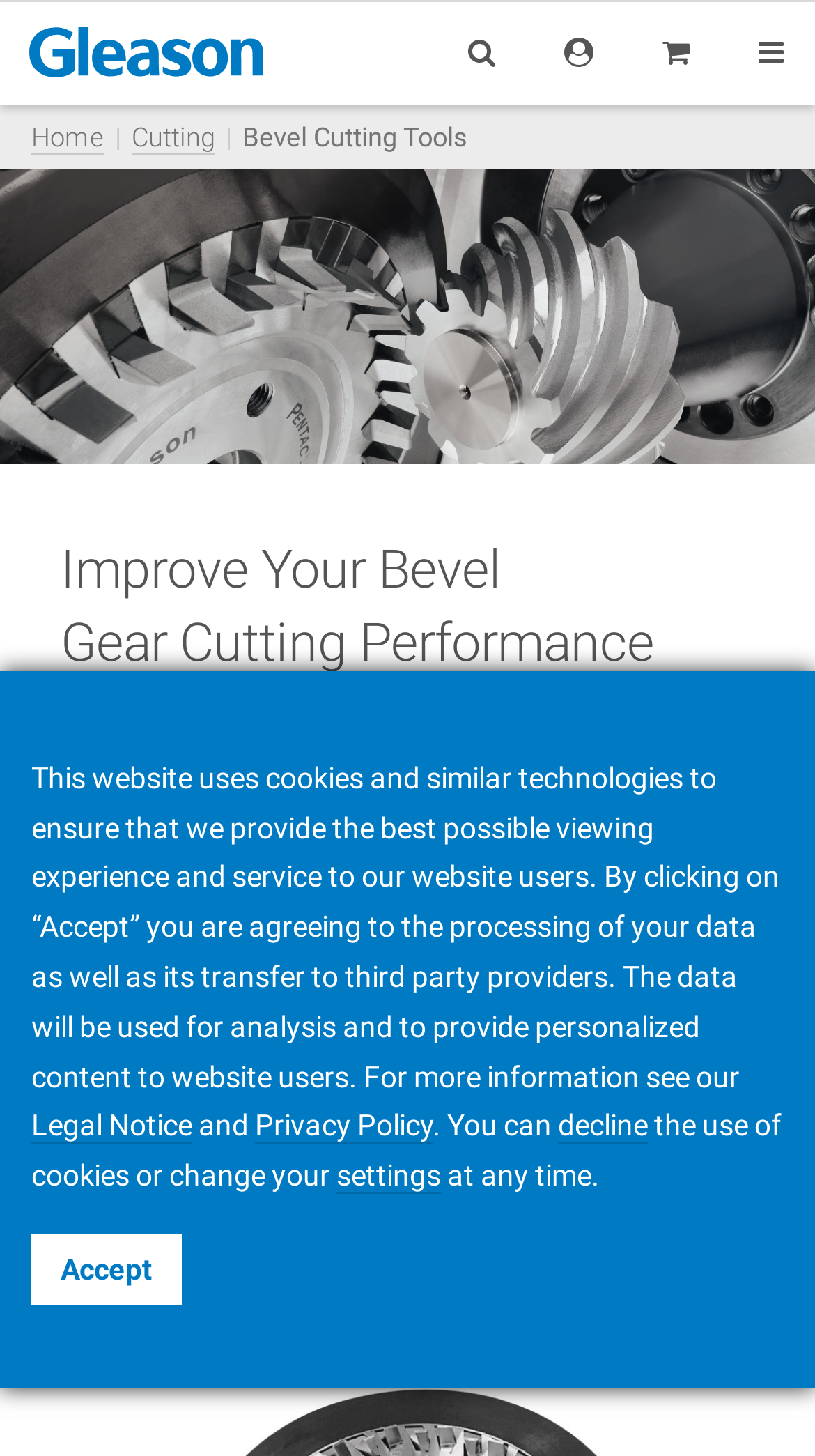Please specify the coordinates of the bounding box for the element that should be clicked to carry out this instruction: "View Legal Notice". The coordinates must be four float numbers between 0 and 1, formatted as [left, top, right, bottom].

[0.038, 0.762, 0.236, 0.785]